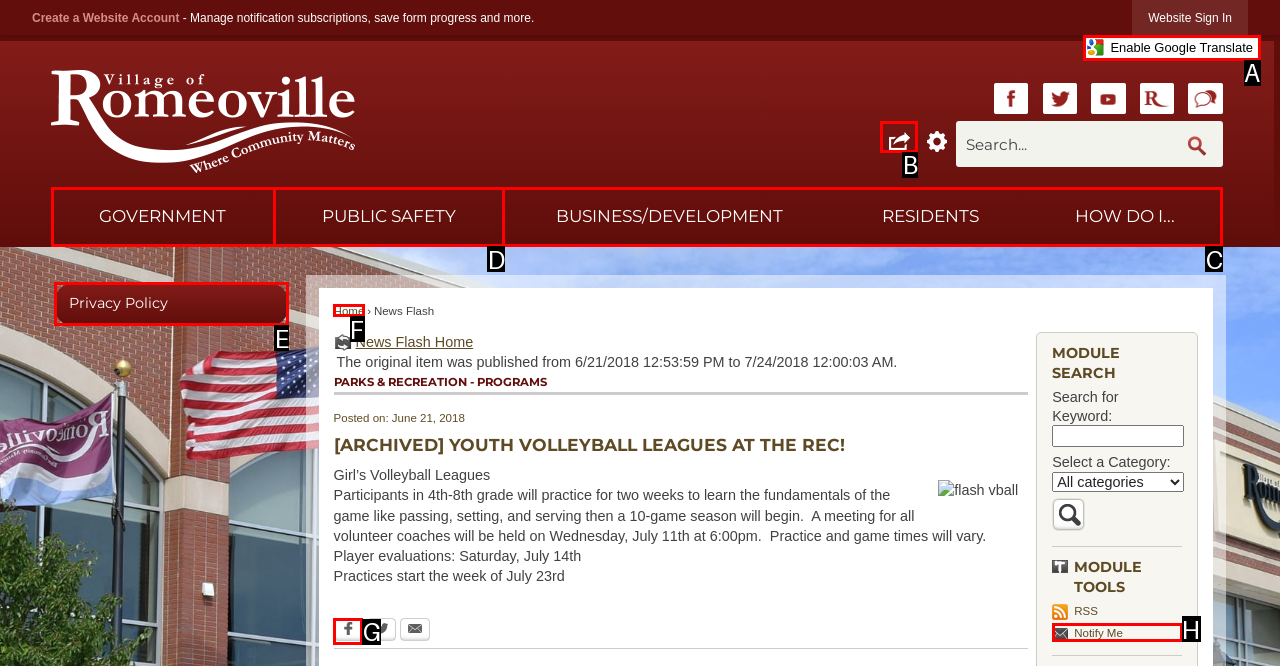What letter corresponds to the UI element to complete this task: Share
Answer directly with the letter.

B